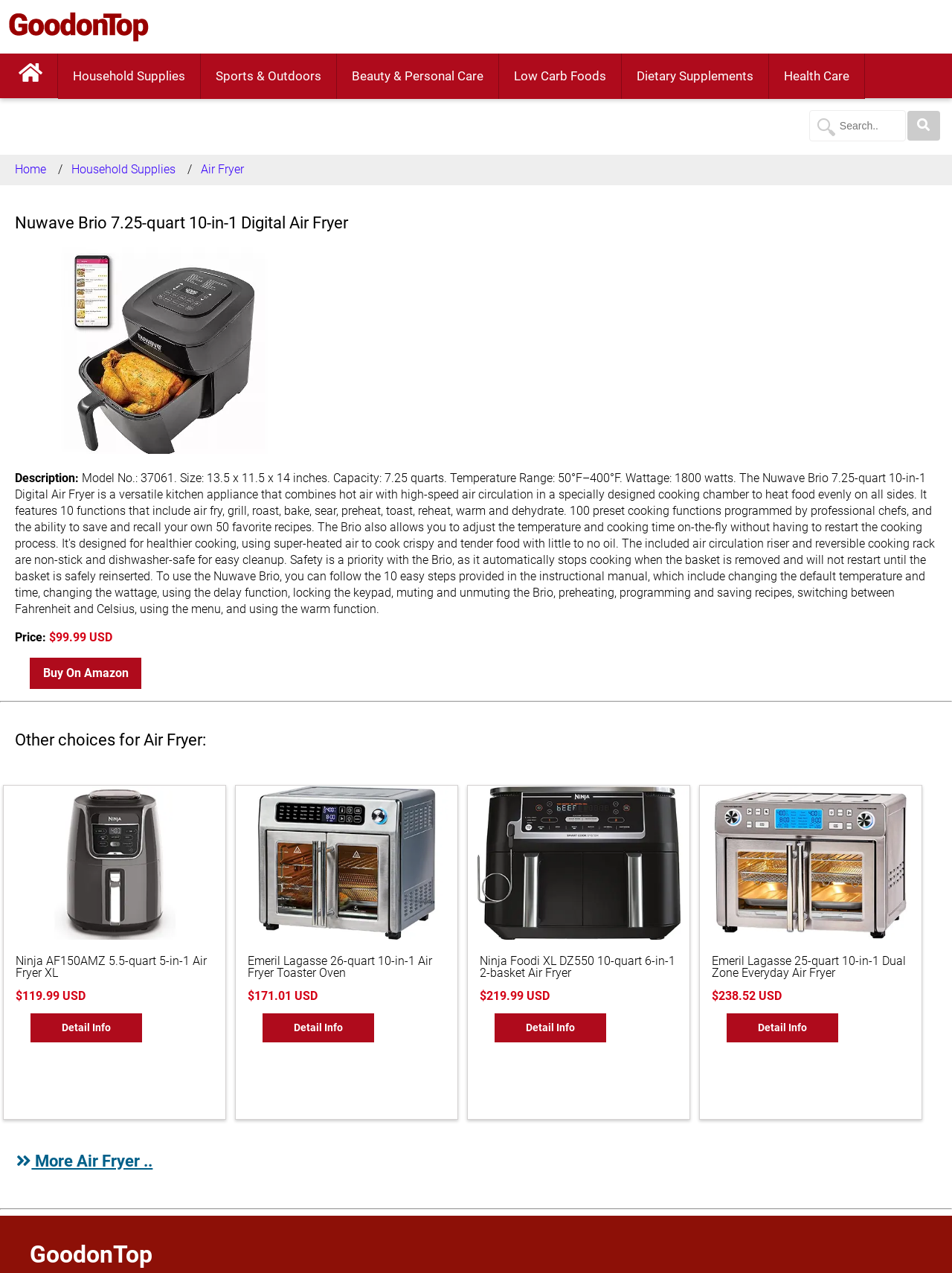Determine the bounding box coordinates of the clickable area required to perform the following instruction: "Go to Household Supplies page". The coordinates should be represented as four float numbers between 0 and 1: [left, top, right, bottom].

[0.061, 0.042, 0.211, 0.078]